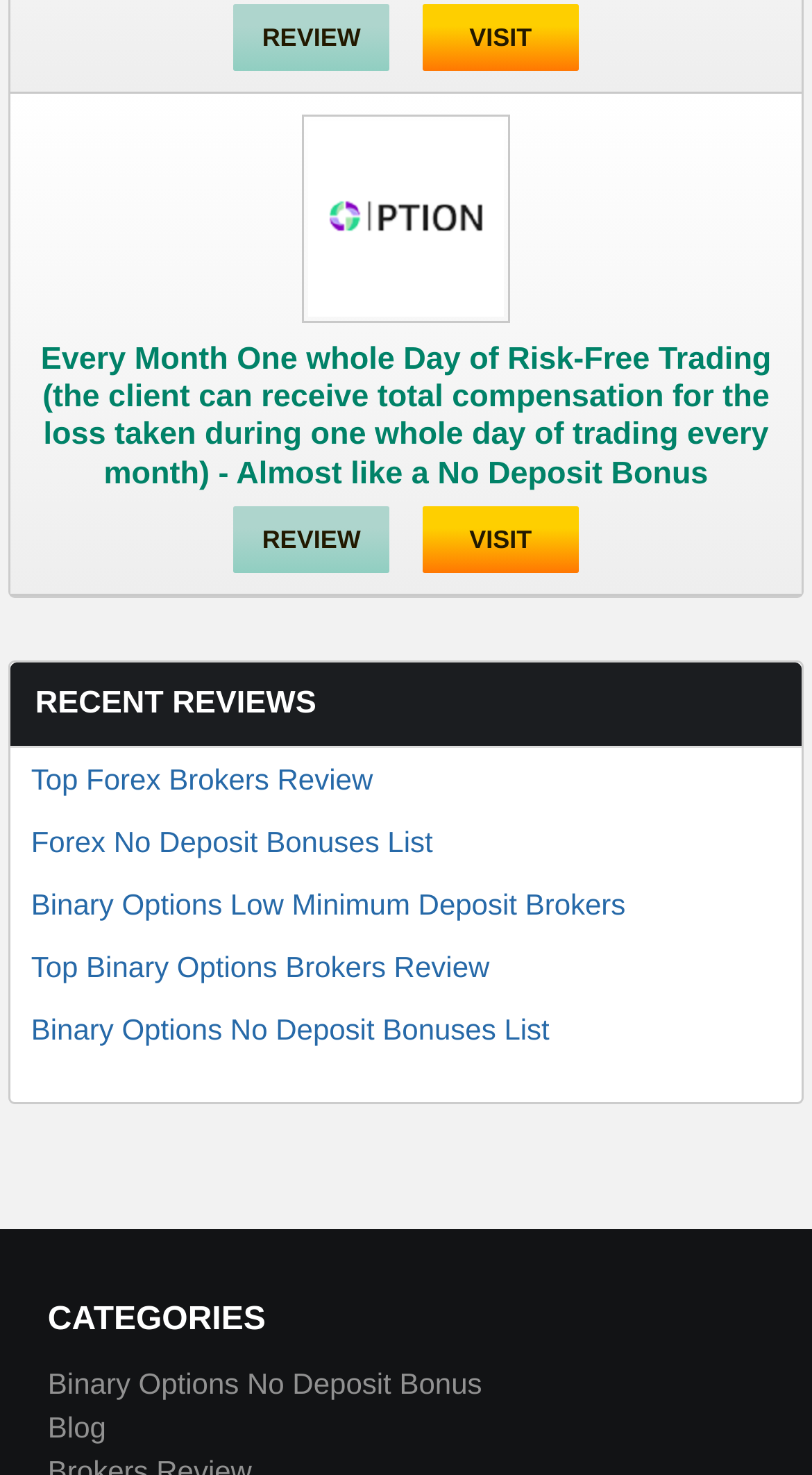Using the provided element description, identify the bounding box coordinates as (top-left x, top-left y, bottom-right x, bottom-right y). Ensure all values are between 0 and 1. Description: Toggle navigation

None